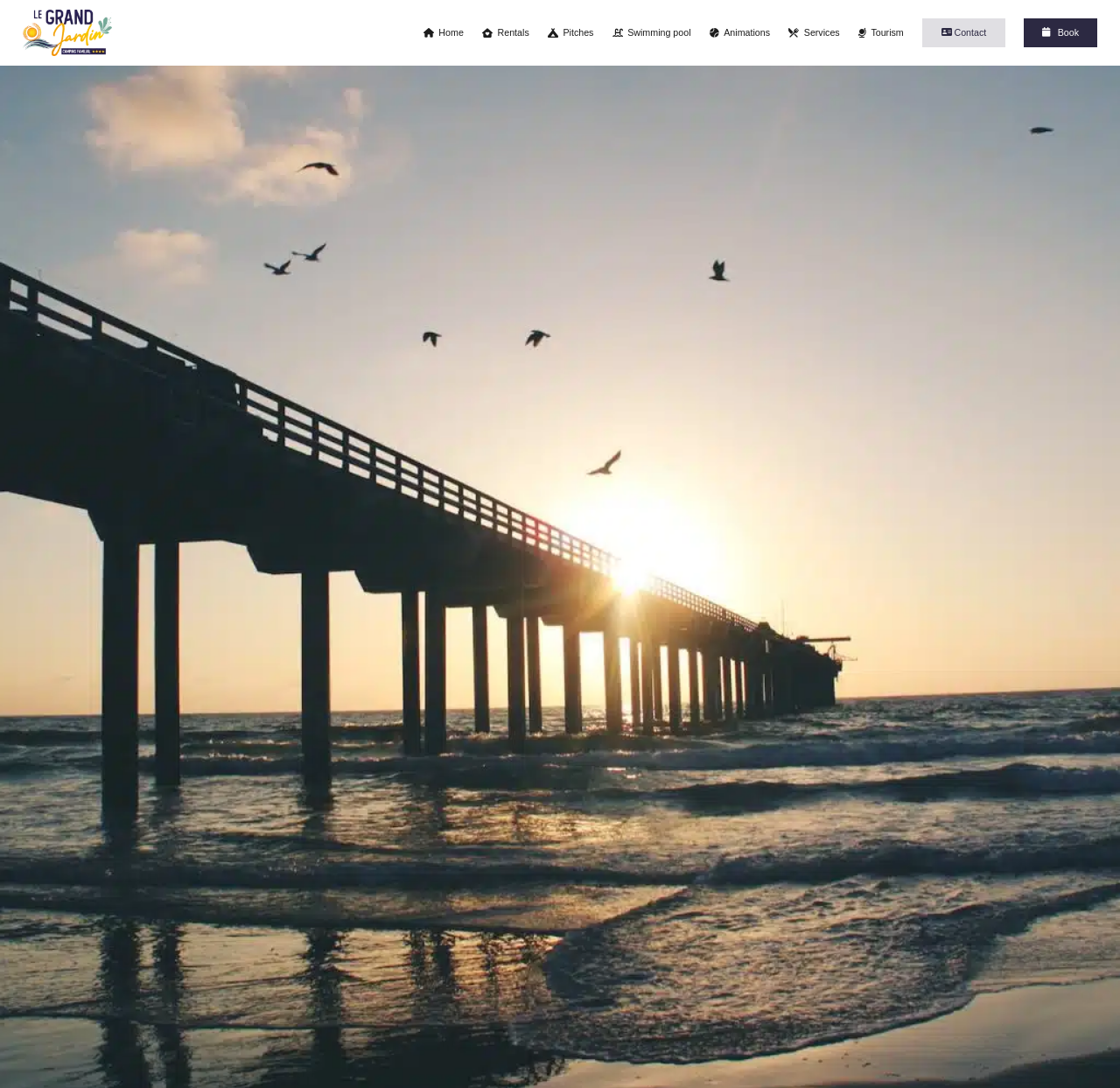Find the bounding box coordinates for the element described here: "Services".

[0.704, 0.025, 0.75, 0.035]